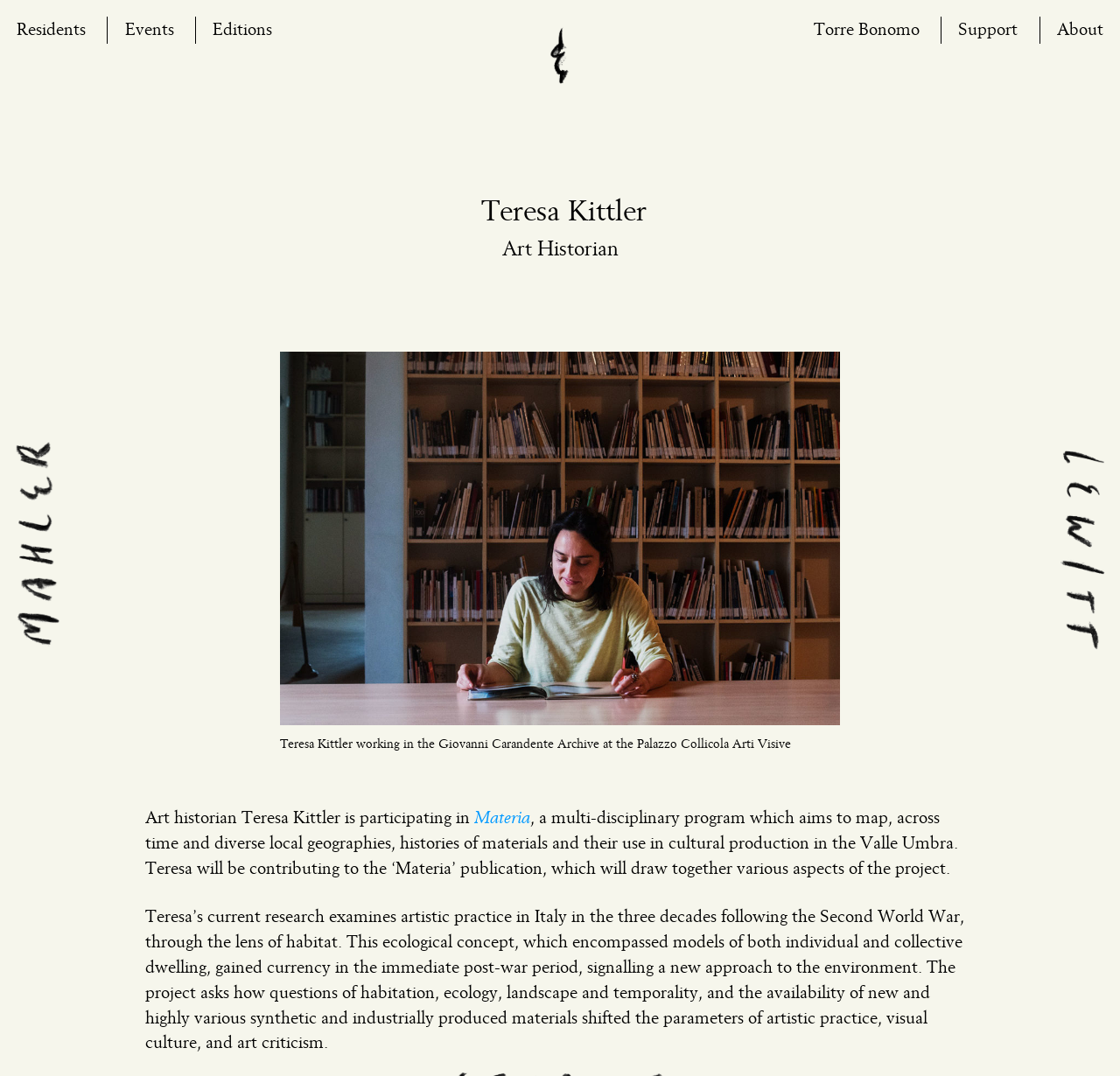What is the topic of Teresa's current research?
Answer the question with as much detail as you can, using the image as a reference.

Based on the webpage, Teresa's current research examines artistic practice in Italy in the three decades following the Second World War, through the lens of habitat, as mentioned in the static text element with bounding box coordinates [0.13, 0.845, 0.861, 0.978].